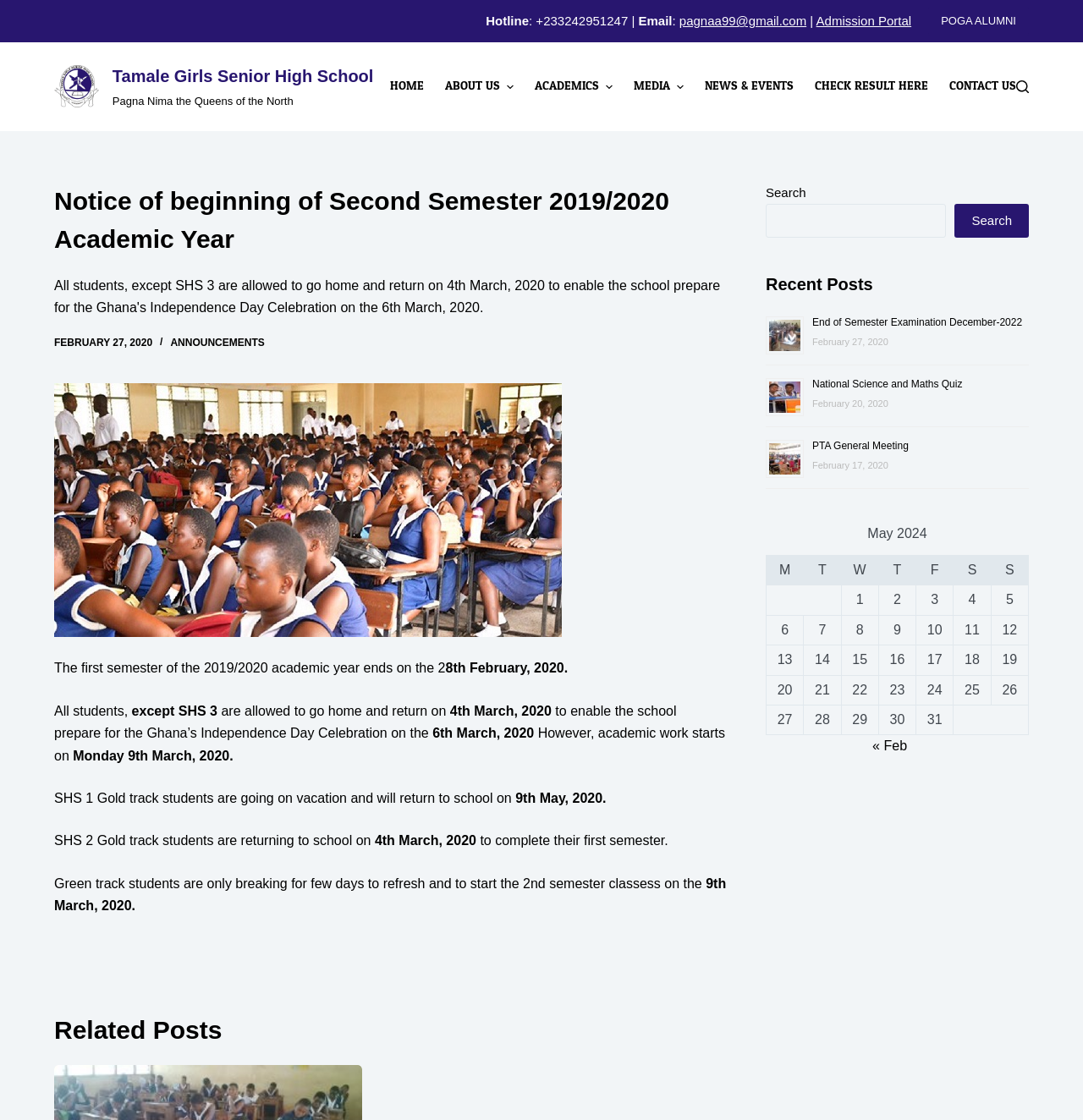Please reply to the following question using a single word or phrase: 
What is the purpose of the school's break from February 8th to March 4th, 2020?

Ghana's Independence Day Celebration